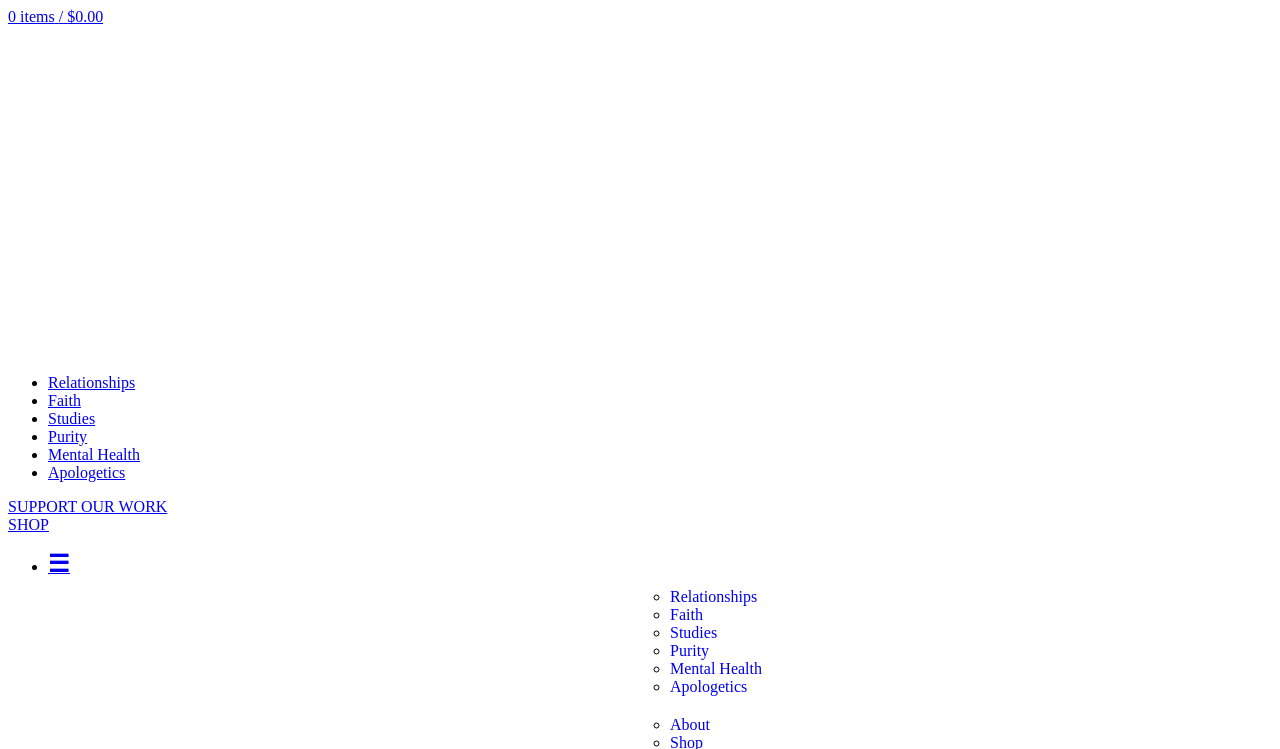What is the purpose of the 'SUPPORT OUR WORK' link?
Based on the screenshot, give a detailed explanation to answer the question.

I looked at the link with the text 'SUPPORT OUR WORK' and inferred that its purpose is to allow users to support the organization, likely through donations or other means.